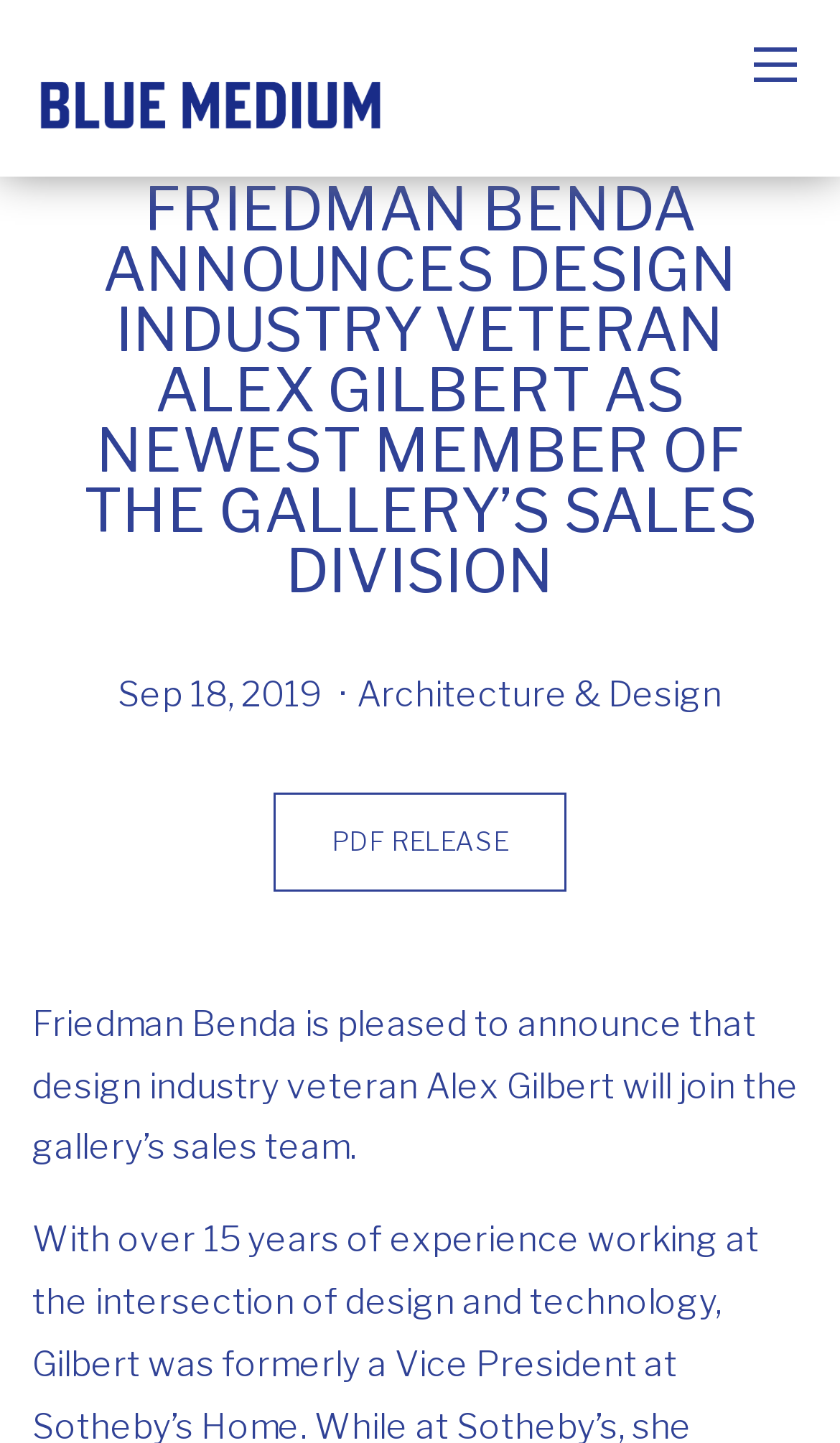Based on the image, give a detailed response to the question: What is the category of the announcement?

I found the category of the announcement by looking at the link element, which is located below the time element and has a bounding box coordinate of [0.425, 0.467, 0.86, 0.496]. The text within this element is 'Architecture & Design', which is the category of the announcement.